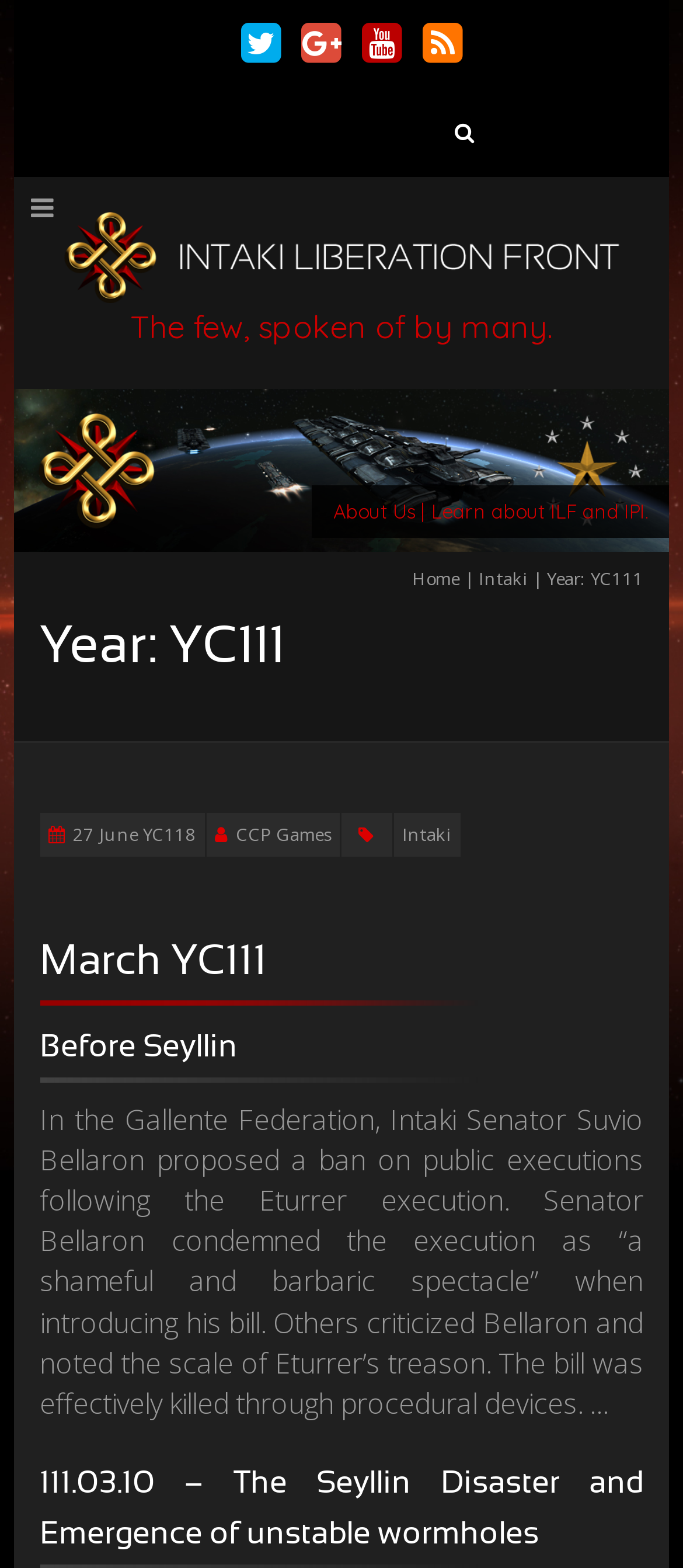Based on the provided description, "parent_node: Search for: value="Search"", find the bounding box of the corresponding UI element in the screenshot.

[0.641, 0.068, 0.718, 0.101]